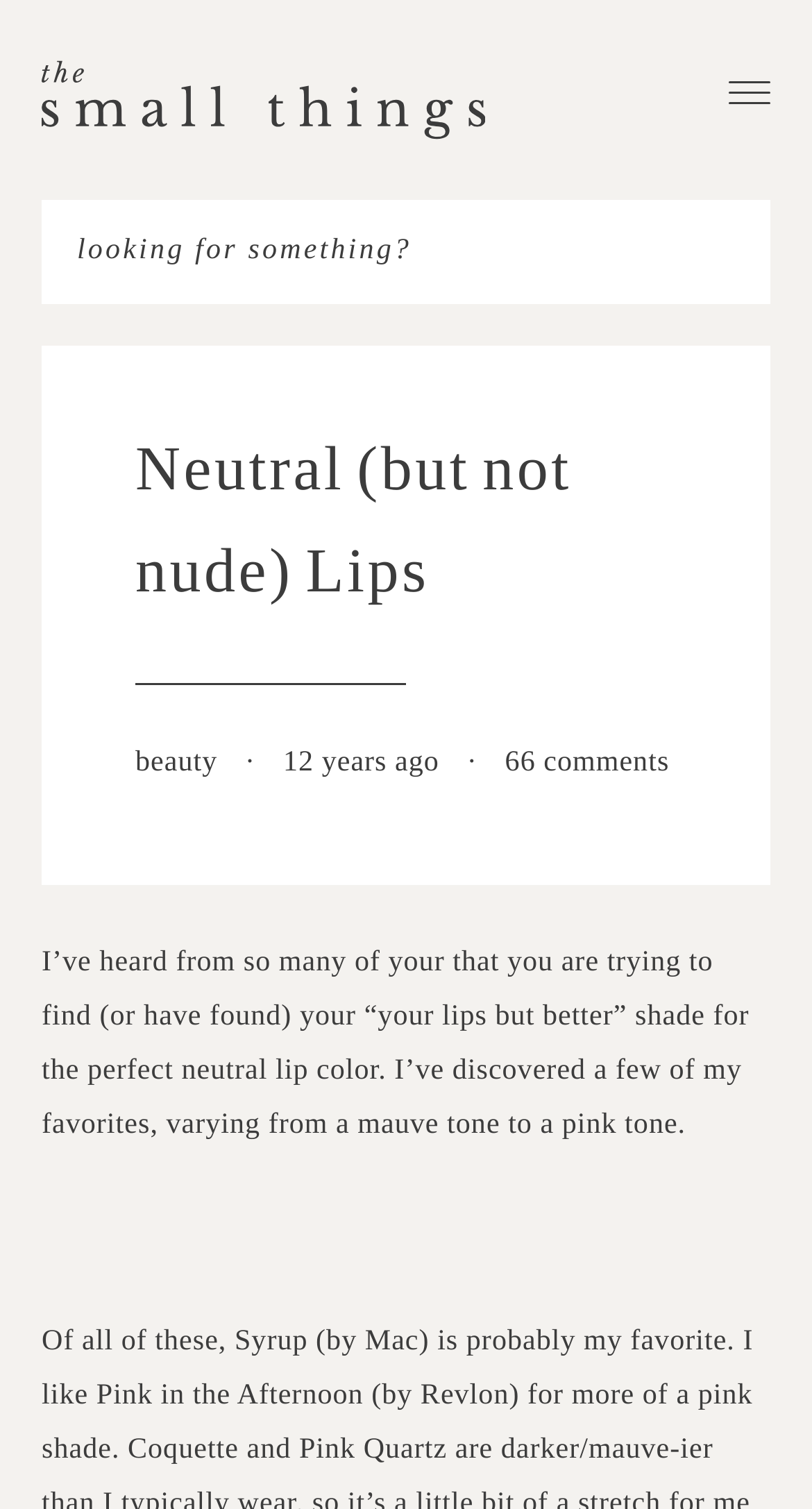Determine the bounding box coordinates for the HTML element mentioned in the following description: "alt="Euro Weekly News logo"". The coordinates should be a list of four floats ranging from 0 to 1, represented as [left, top, right, bottom].

None